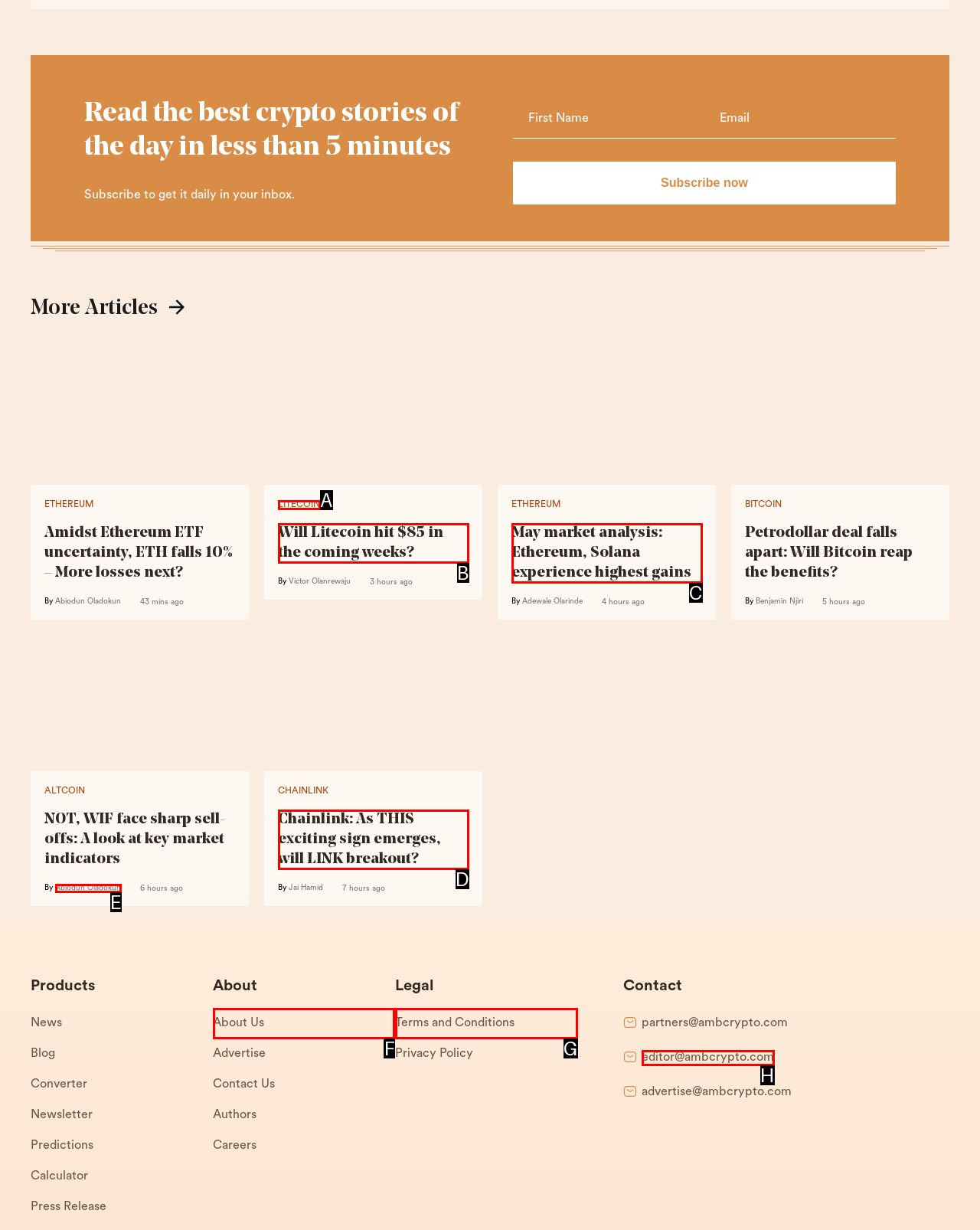Which UI element matches this description: Litecoin?
Reply with the letter of the correct option directly.

A